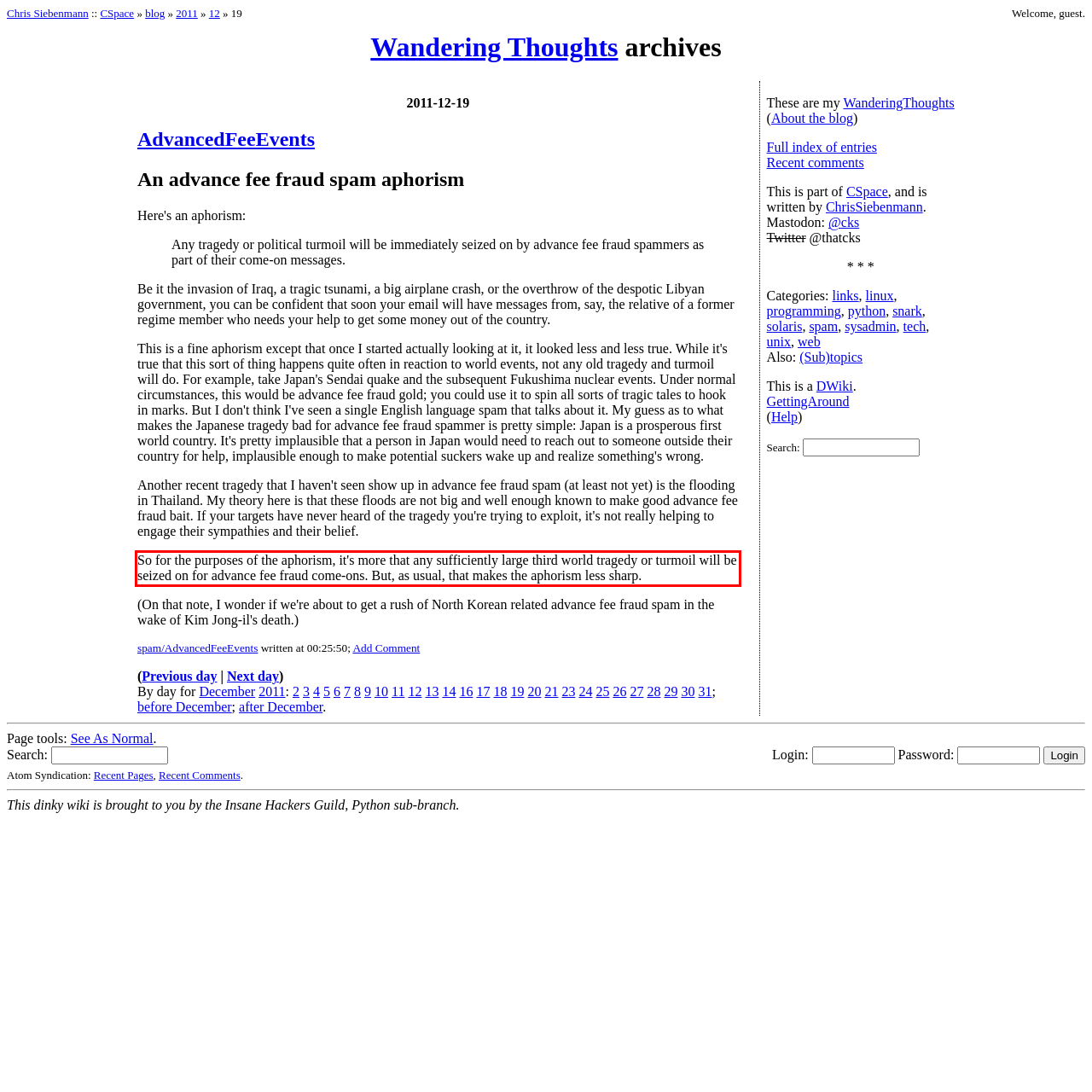You are presented with a screenshot containing a red rectangle. Extract the text found inside this red bounding box.

So for the purposes of the aphorism, it's more that any sufficiently large third world tragedy or turmoil will be seized on for advance fee fraud come-ons. But, as usual, that makes the aphorism less sharp.